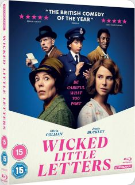Generate an in-depth description of the image you see.

The image showcases the DVD cover for "Wicked Little Letters," a film celebrated as "The British Comedy of the Year." The cover features a colorful and engaging design, prominently displaying four characters in a humorous composition. The characters, dressed in period attire, convey an air of intrigue and mischief, hinting at the comedic themes of the film. The title "WICKED LITTLE LETTERS" is boldly printed at the bottom, accompanied by decorative elements and the film's rating, indicating its suitability for viewers aged 15 and above. This Blu-ray release captures the essence of the movie, appealing to fans of British comedy and period pieces alike.